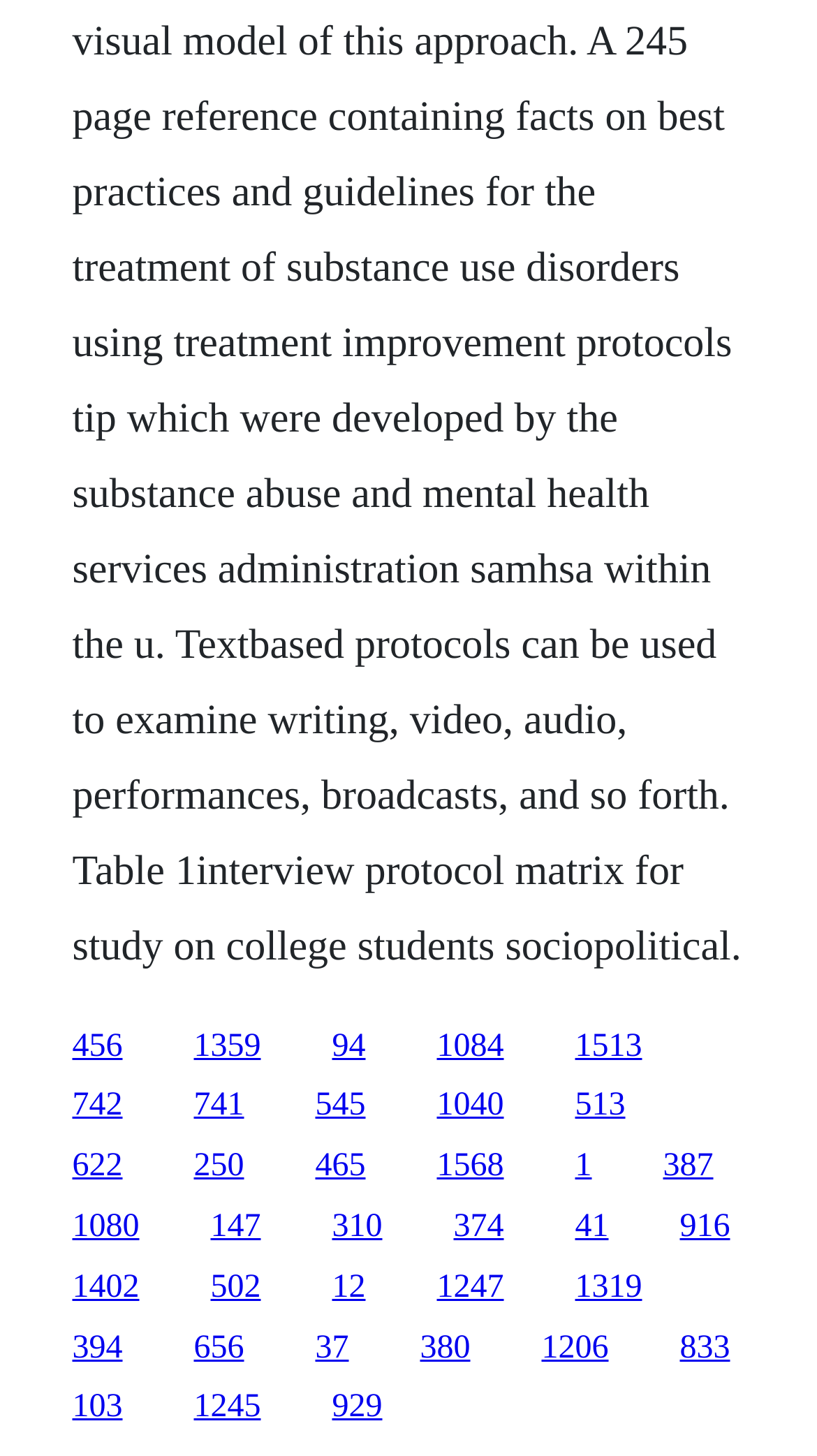How many links are on the webpage?
Answer the question with a single word or phrase derived from the image.

100